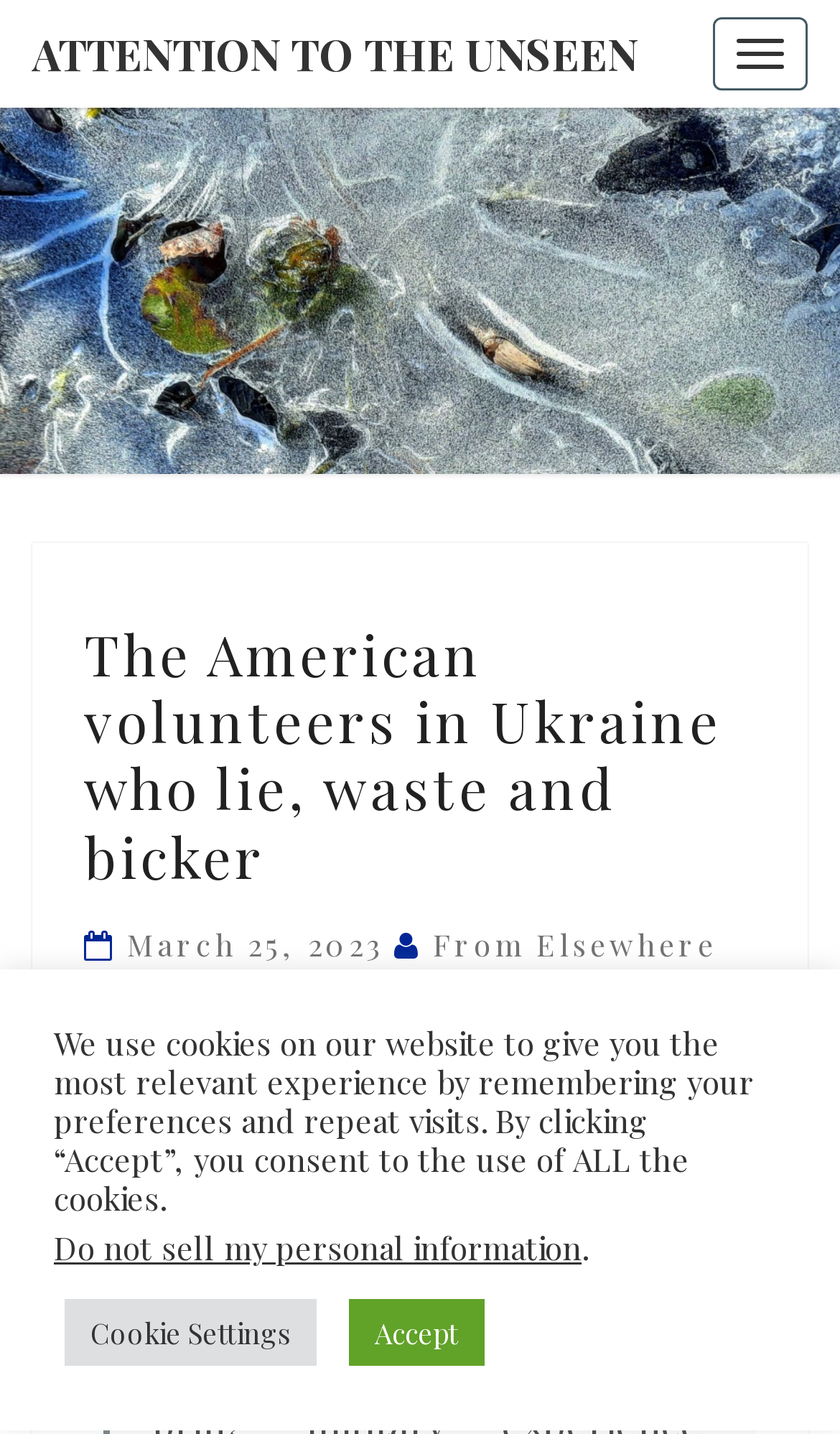Provide the bounding box coordinates of the area you need to click to execute the following instruction: "Read The New York Times reports".

[0.1, 0.744, 0.631, 0.776]